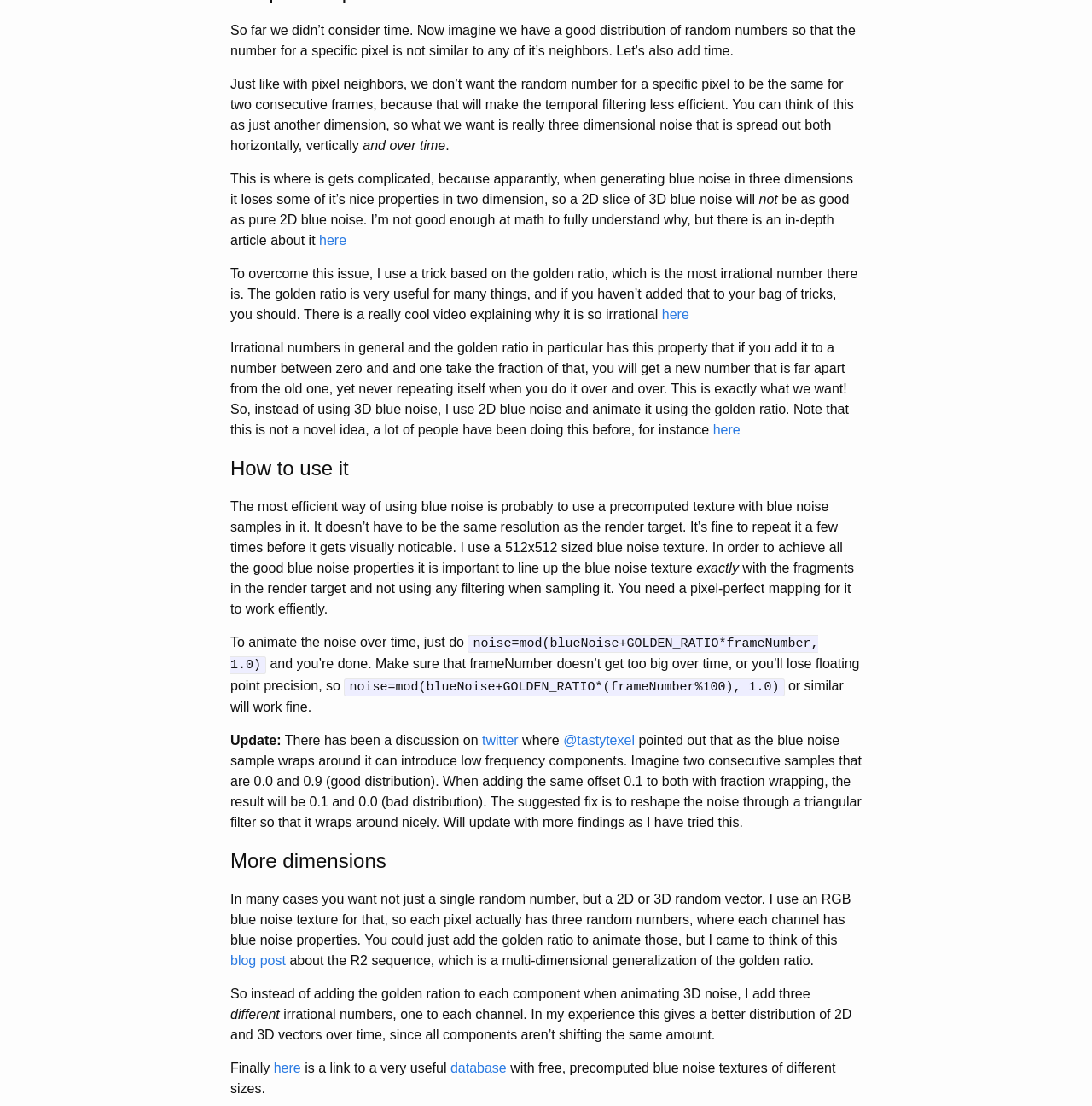Predict the bounding box coordinates of the UI element that matches this description: "database". The coordinates should be in the format [left, top, right, bottom] with each value between 0 and 1.

[0.412, 0.956, 0.464, 0.969]